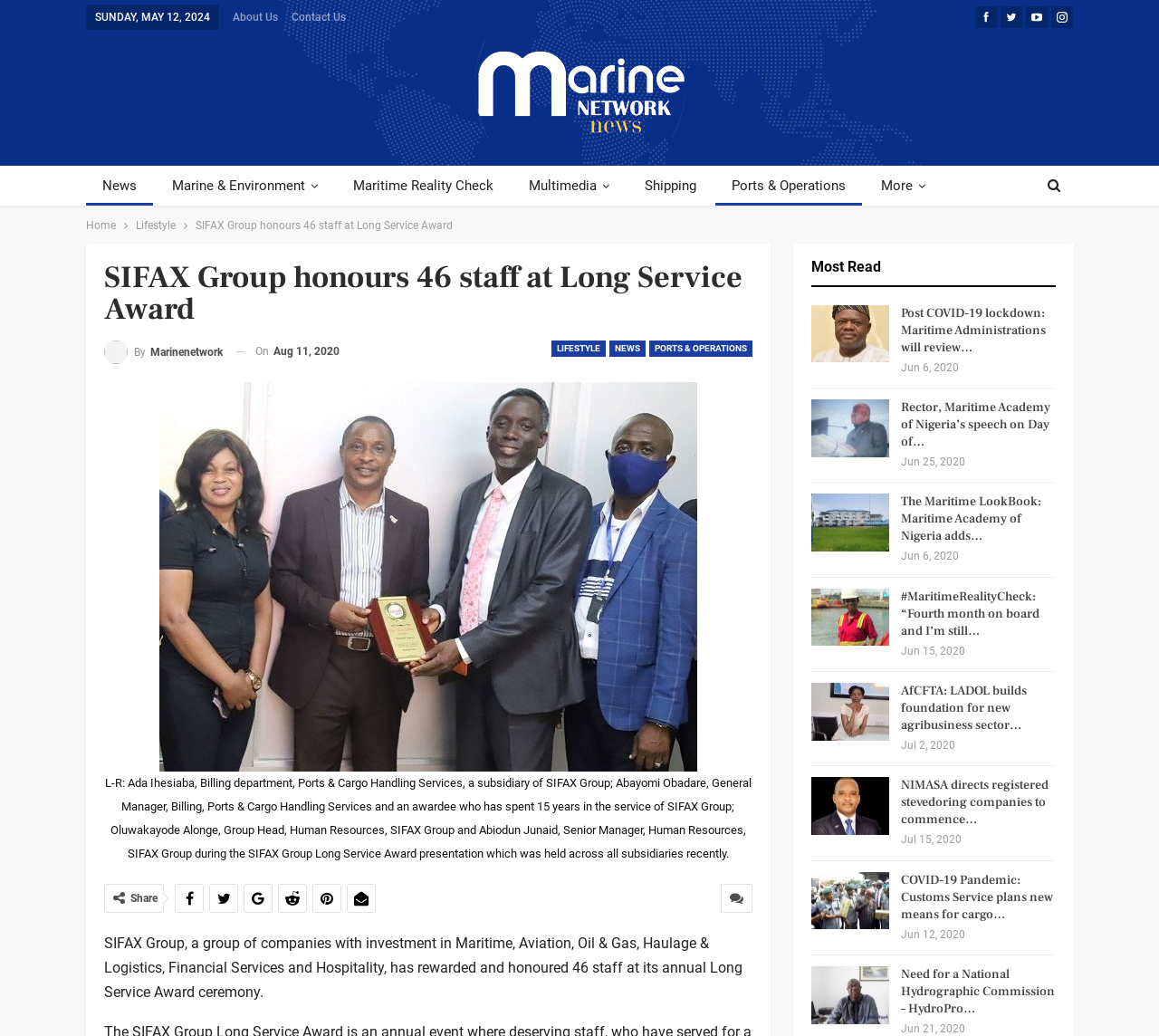Locate the bounding box coordinates of the element to click to perform the following action: 'View the image of the SIFAX Group Long Service Award presentation'. The coordinates should be given as four float values between 0 and 1, in the form of [left, top, right, bottom].

[0.09, 0.369, 0.649, 0.835]